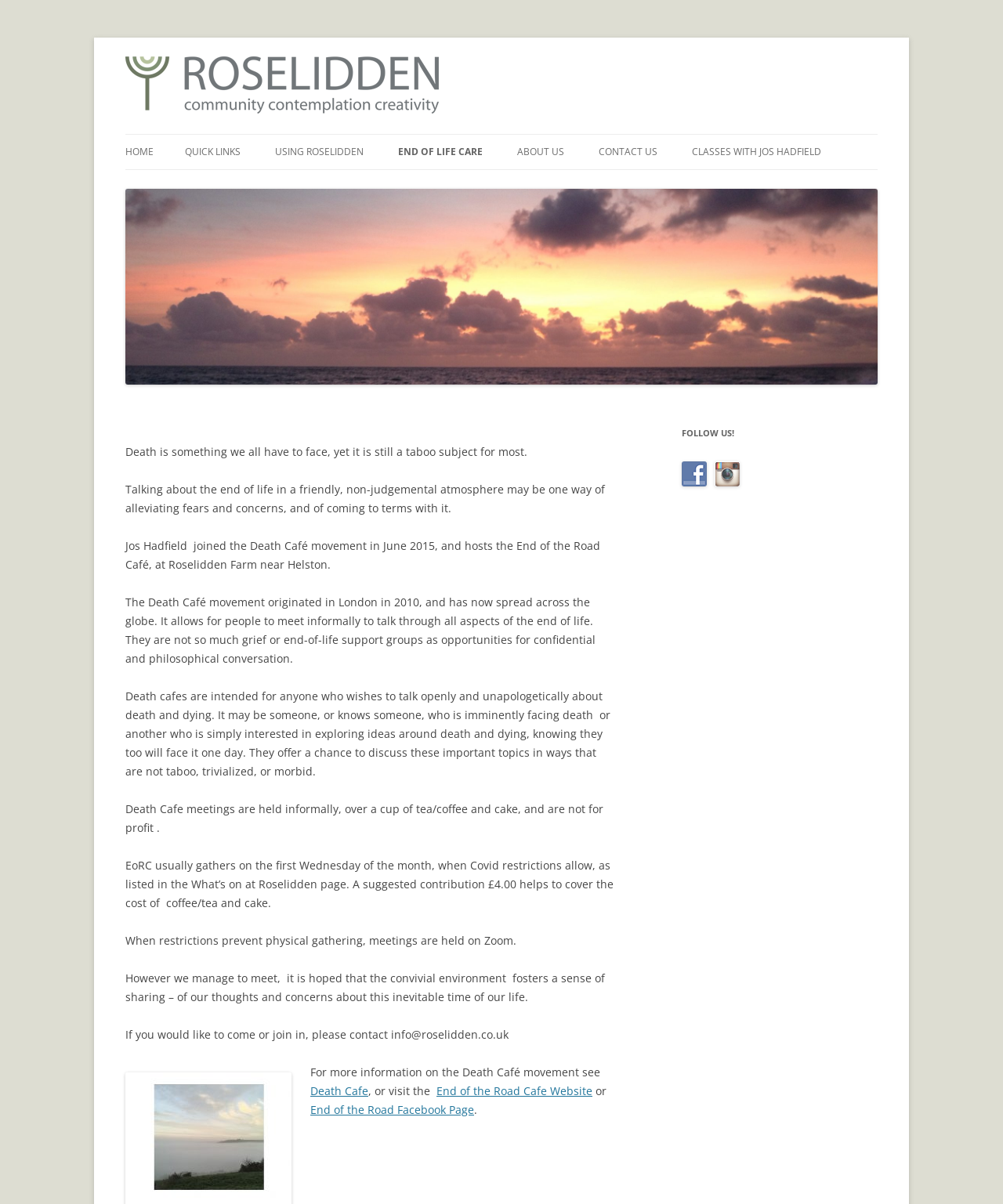How can one contact the organizer of the Death Cafe?
Offer a detailed and full explanation in response to the question.

The contact information of the organizer of the Death Cafe is mentioned in the StaticText 'If you would like to come or join in, please contact info@roselidden.co.uk'.